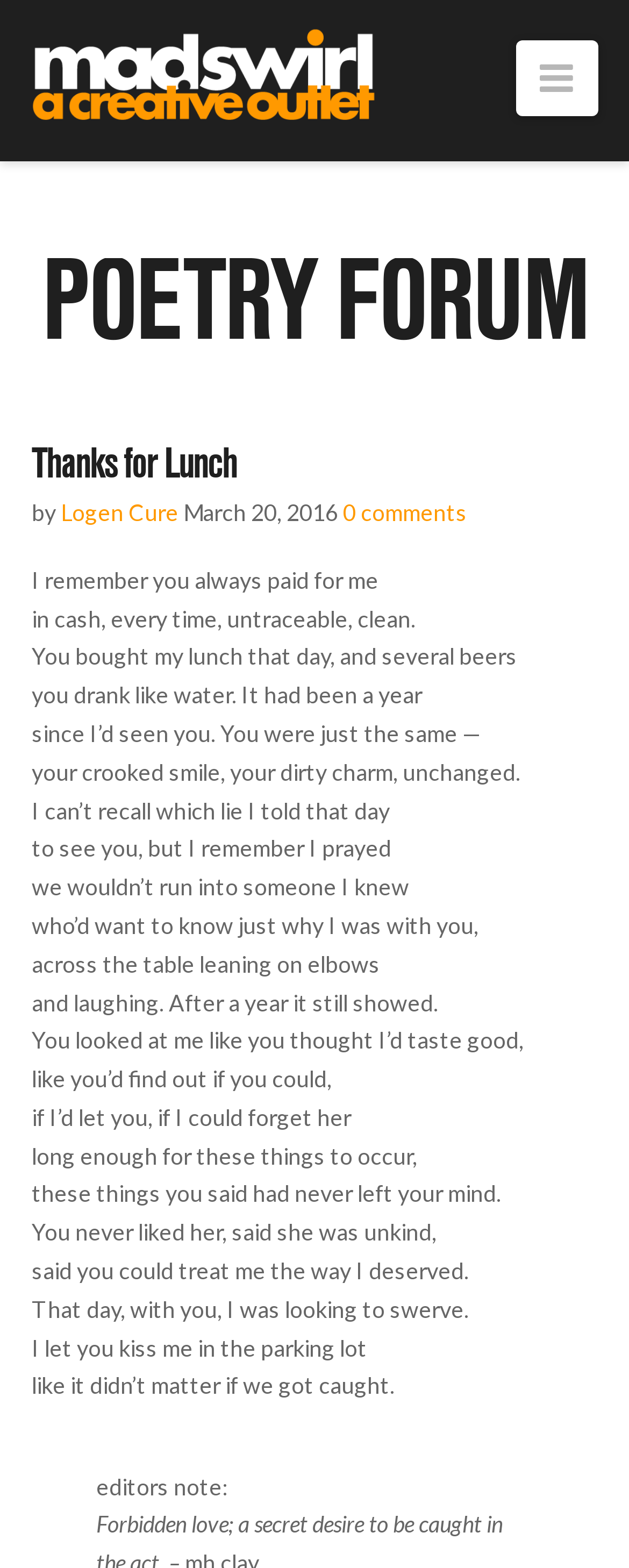Determine the bounding box of the UI component based on this description: "0 comments". The bounding box coordinates should be four float values between 0 and 1, i.e., [left, top, right, bottom].

[0.563, 0.704, 0.761, 0.721]